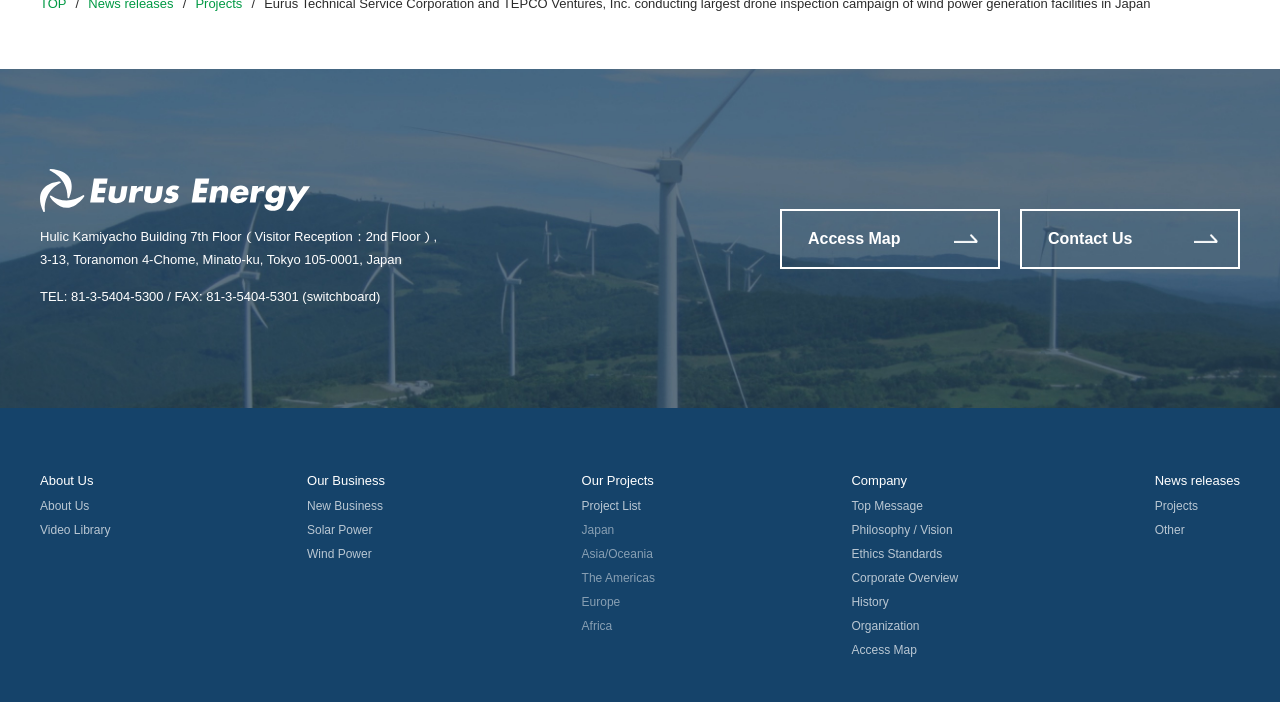Please identify the bounding box coordinates of the area that needs to be clicked to follow this instruction: "Access the video library".

[0.031, 0.745, 0.086, 0.765]